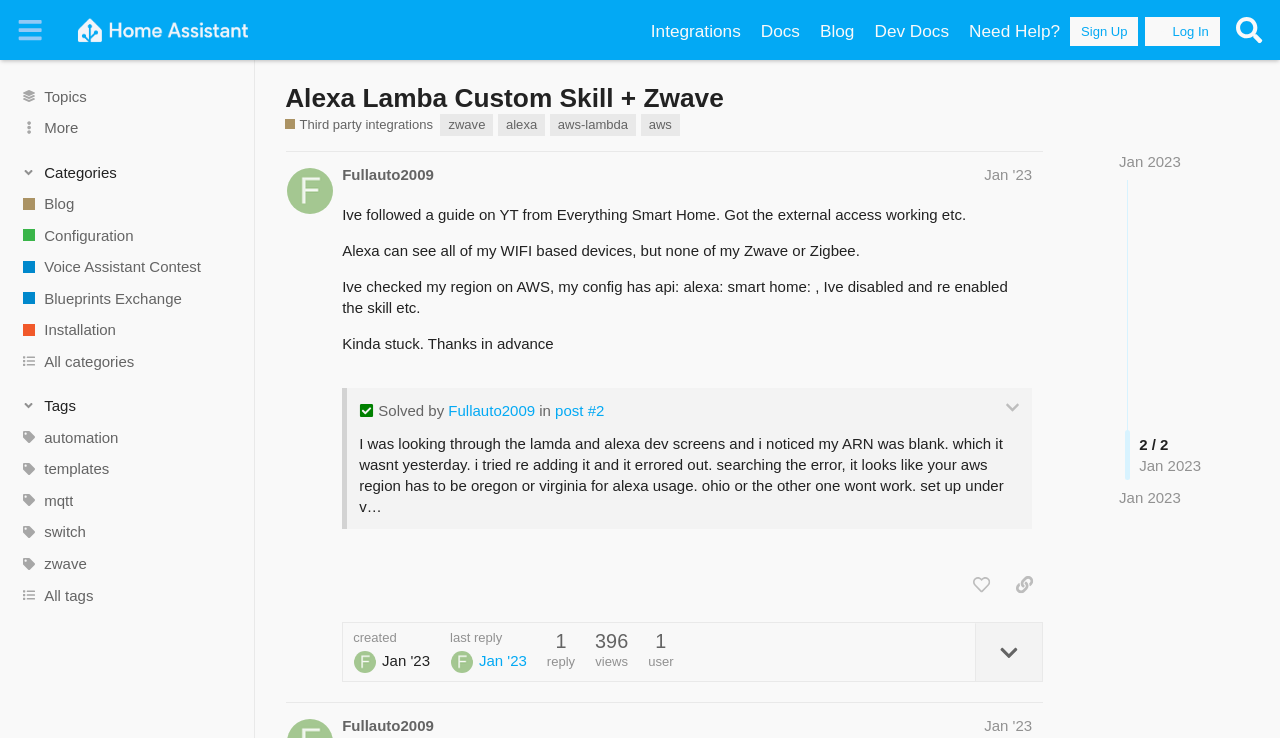From the webpage screenshot, predict the bounding box coordinates (top-left x, top-left y, bottom-right x, bottom-right y) for the UI element described here: Jan '23

[0.769, 0.972, 0.806, 0.995]